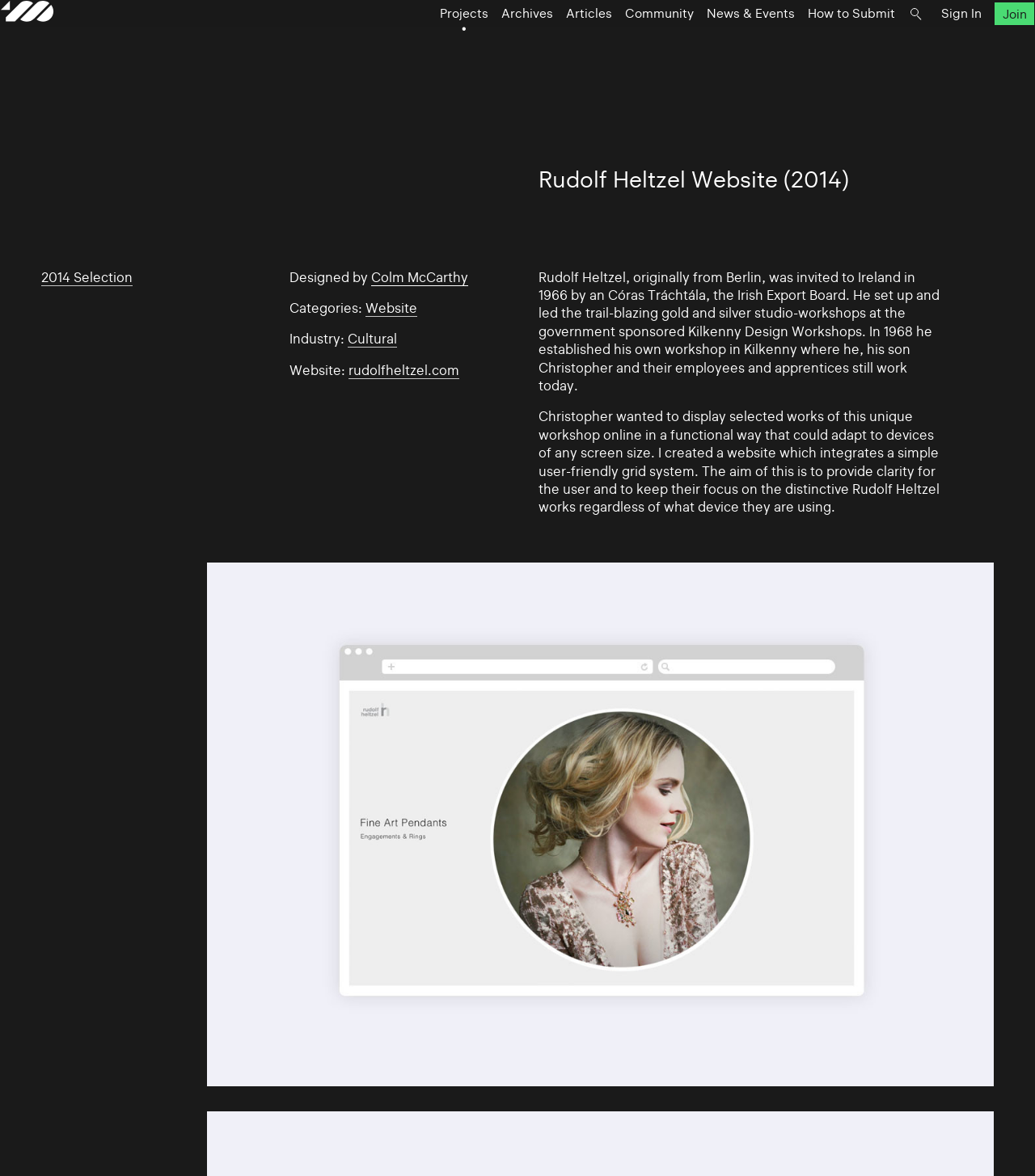Please find and report the primary heading text from the webpage.

Rudolf Heltzel Website (2014)